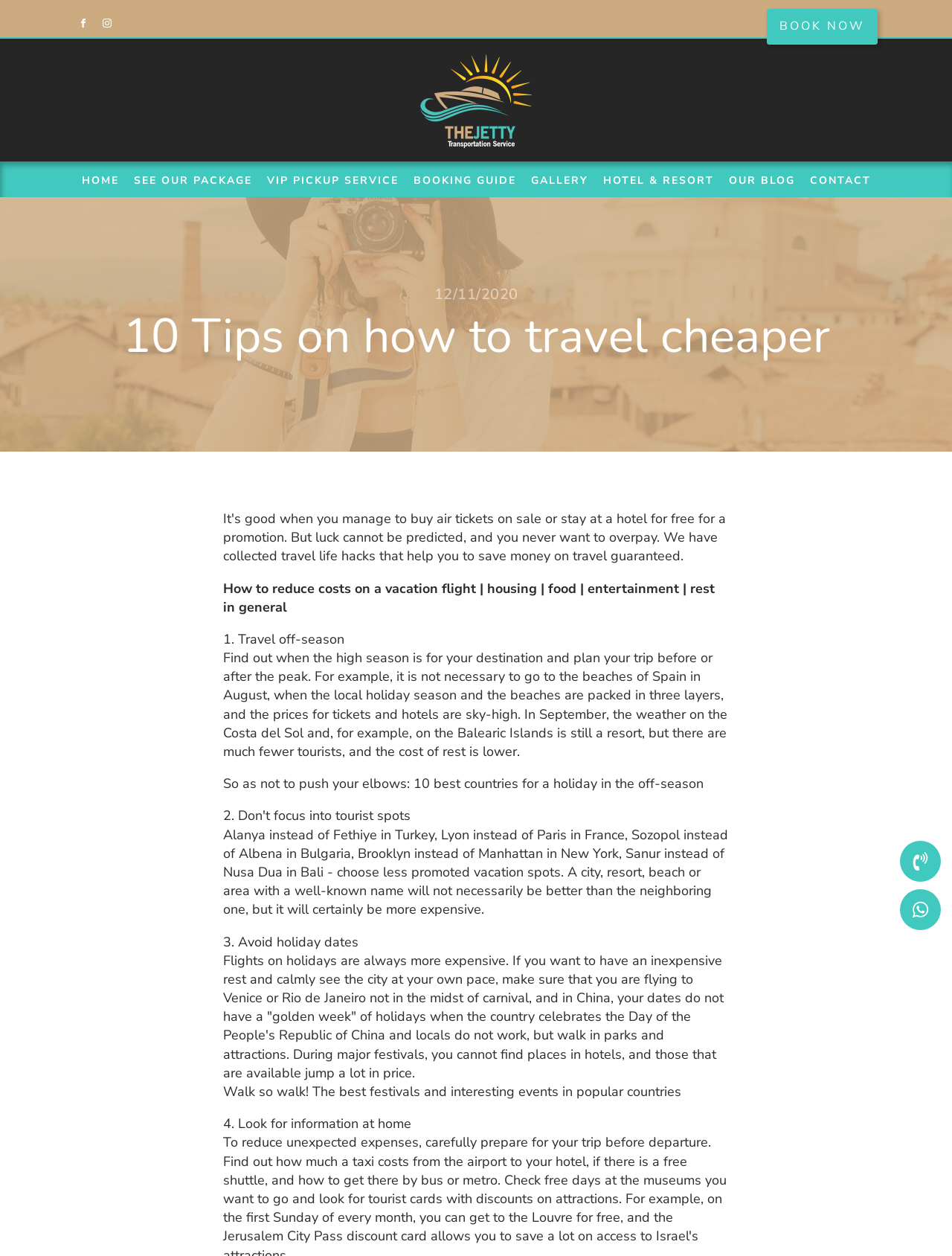Please provide the main heading of the webpage content.

10 Tips on how to travel cheaper